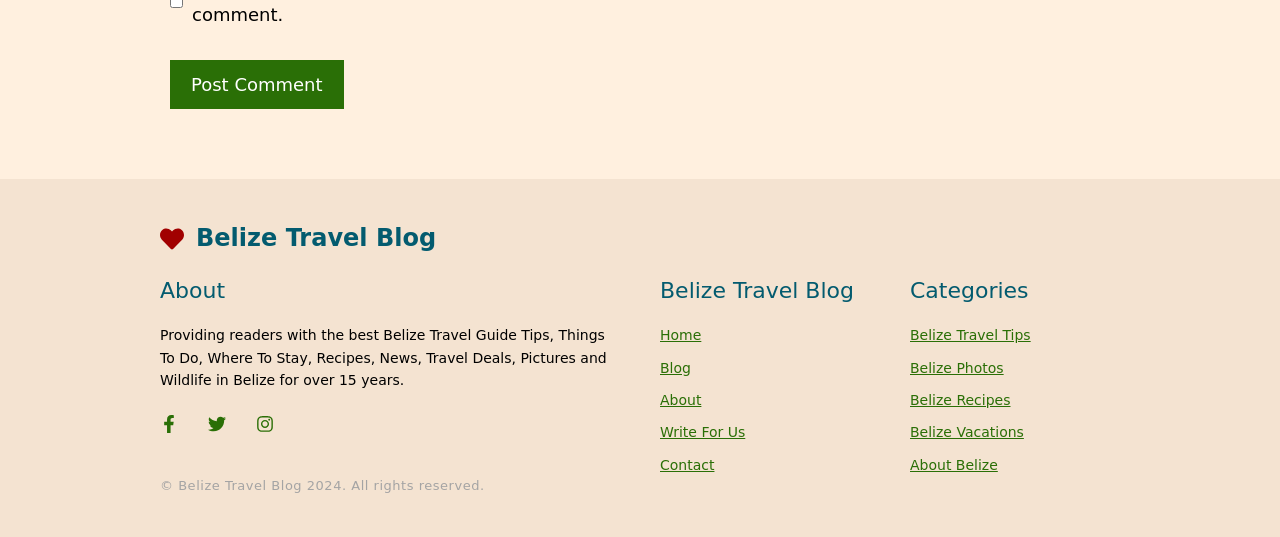How many categories are listed on the webpage?
Please provide a detailed and thorough answer to the question.

The categories are listed under the heading 'Categories' and there are 6 links listed below it, namely 'Belize Travel Tips', 'Belize Photos', 'Belize Recipes', 'Belize Vacations', 'About Belize', and others.